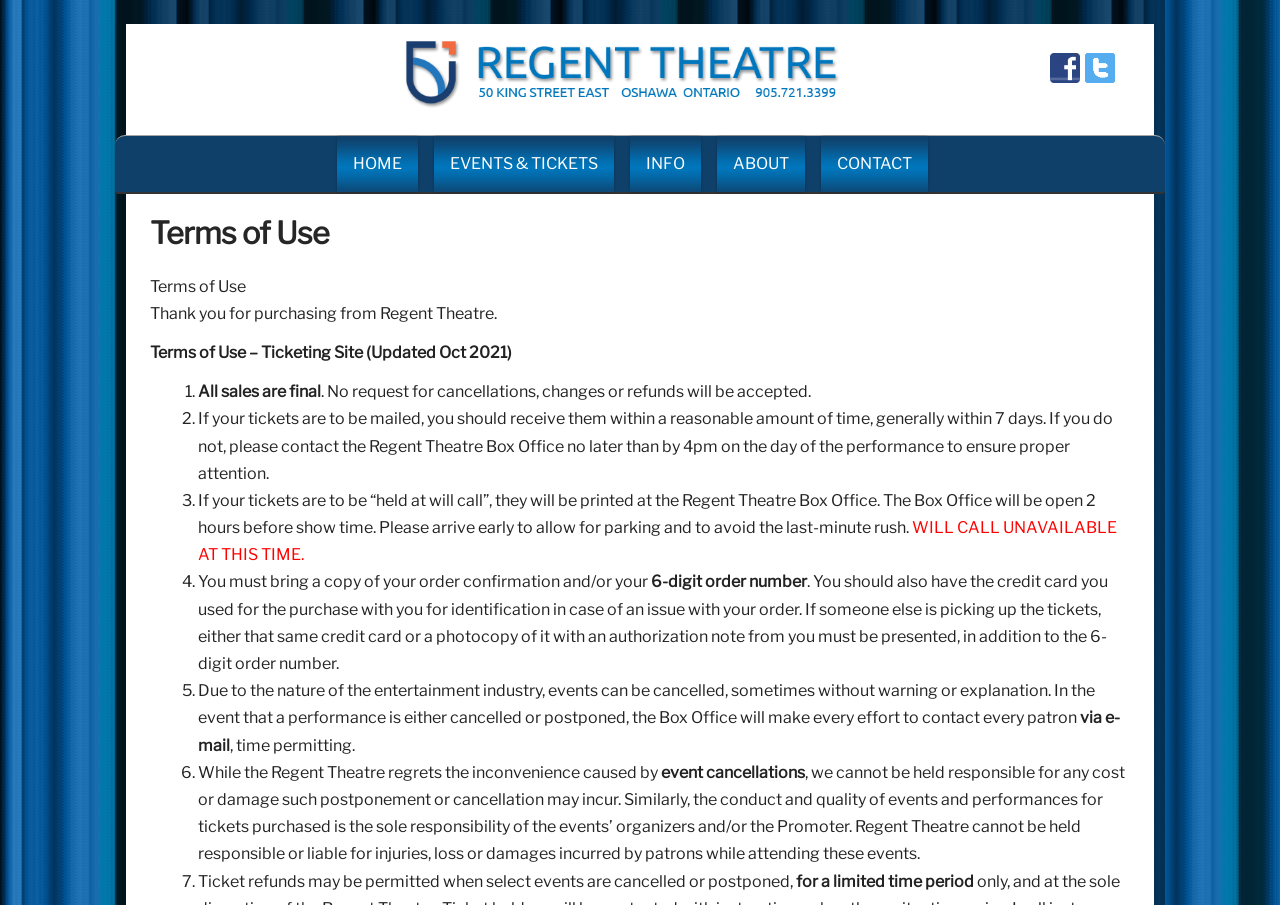Predict the bounding box of the UI element based on the description: "alt="twitter link"". The coordinates should be four float numbers between 0 and 1, formatted as [left, top, right, bottom].

[0.848, 0.075, 0.871, 0.096]